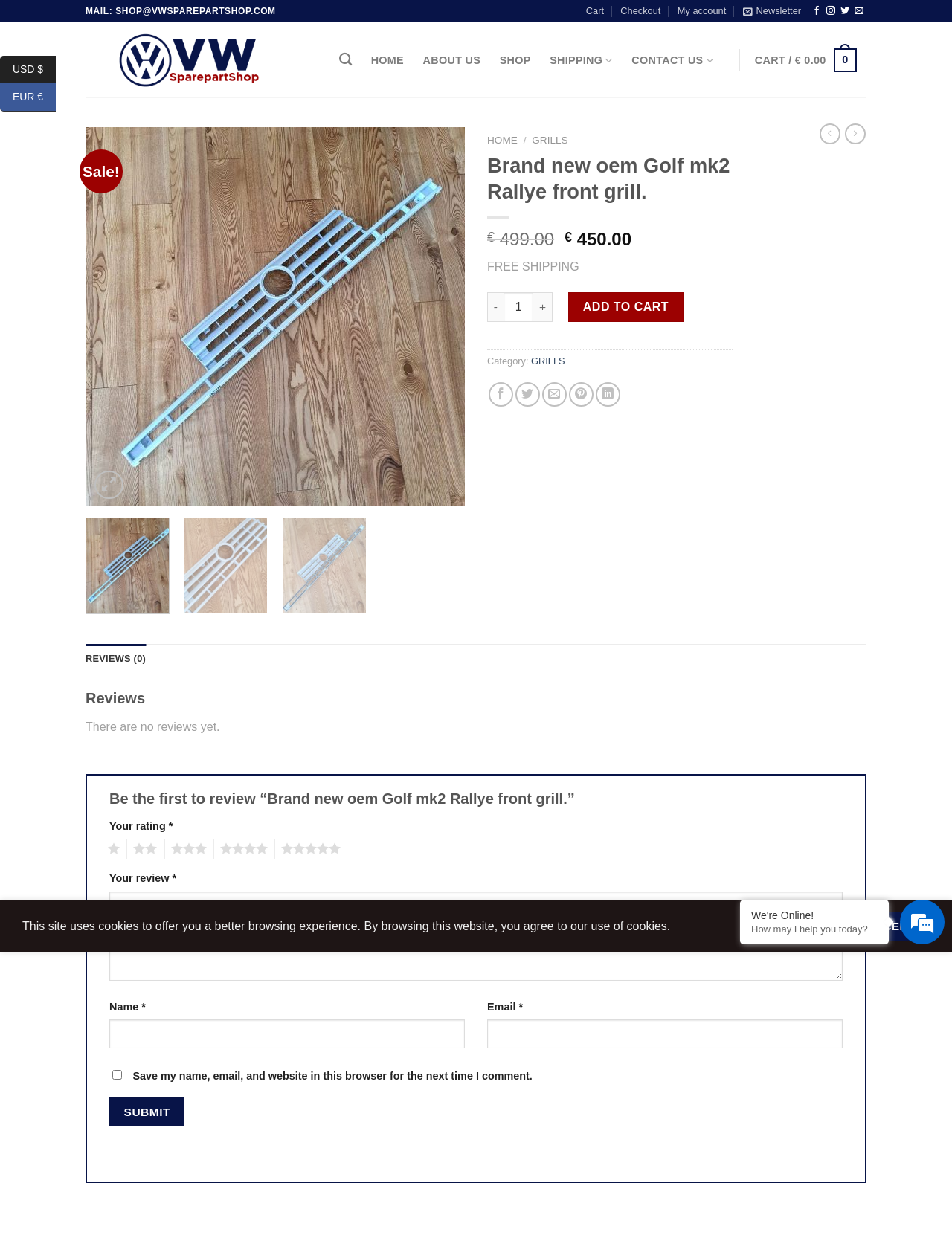Find and specify the bounding box coordinates that correspond to the clickable region for the instruction: "Share on Facebook".

[0.513, 0.308, 0.539, 0.328]